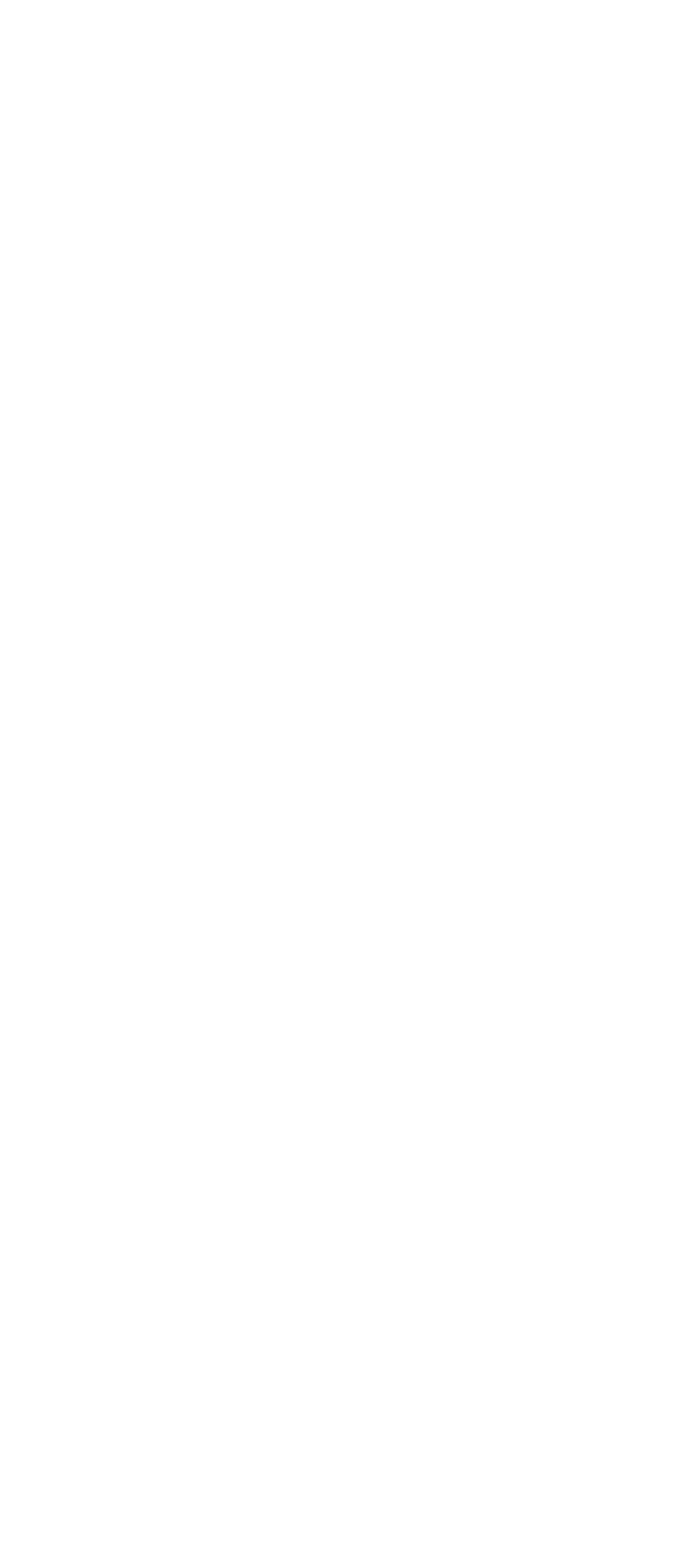What is the plugin used by the website to reduce spam?
Based on the screenshot, provide a one-word or short-phrase response.

Akismet